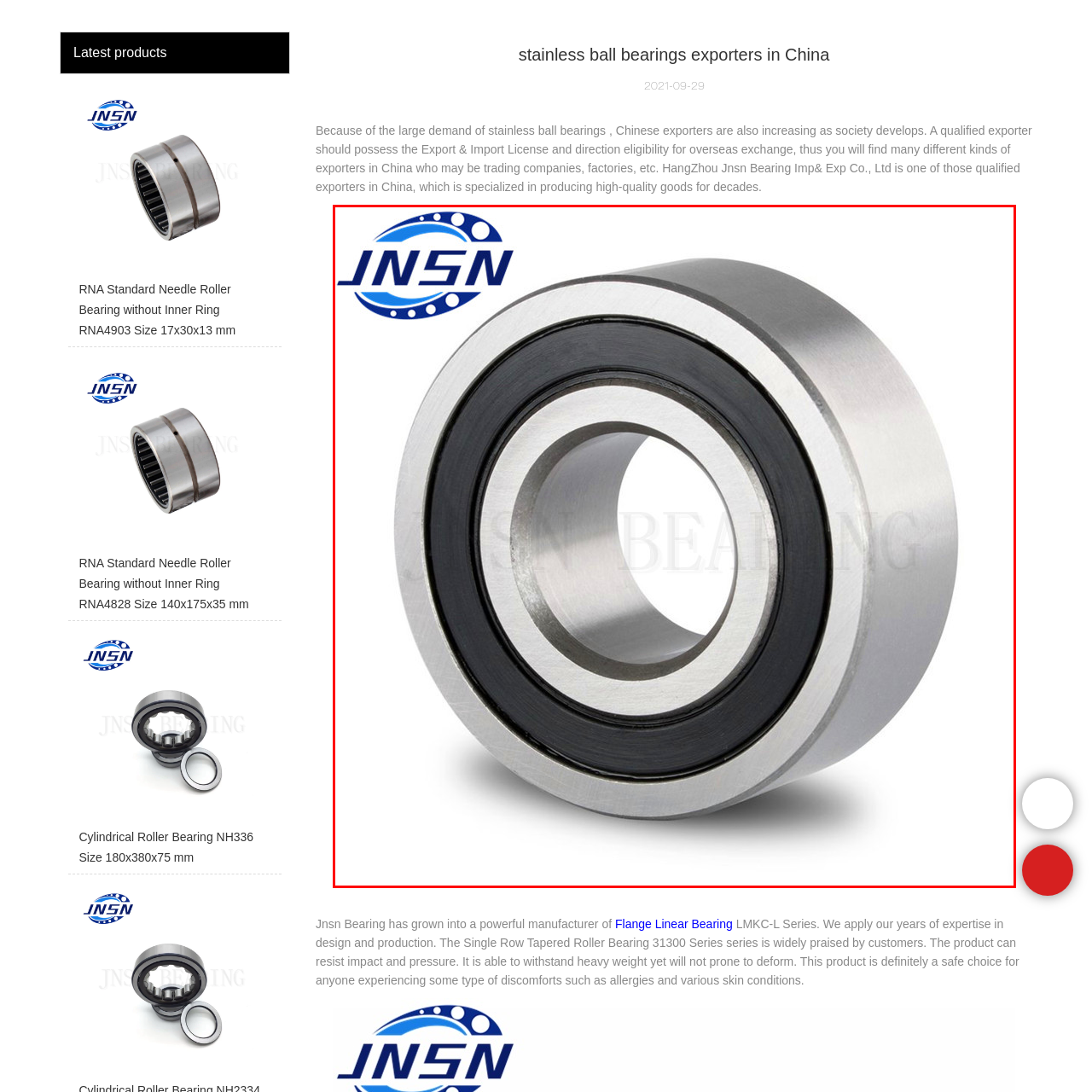Please concentrate on the part of the image enclosed by the red bounding box and answer the following question in detail using the information visible: What is the brand of the needle roller bearing?

The brand of the needle roller bearing can be identified by reading the caption, which mentions that the product is presented under the JNSN branding, emphasizing their commitment to quality manufacturing.